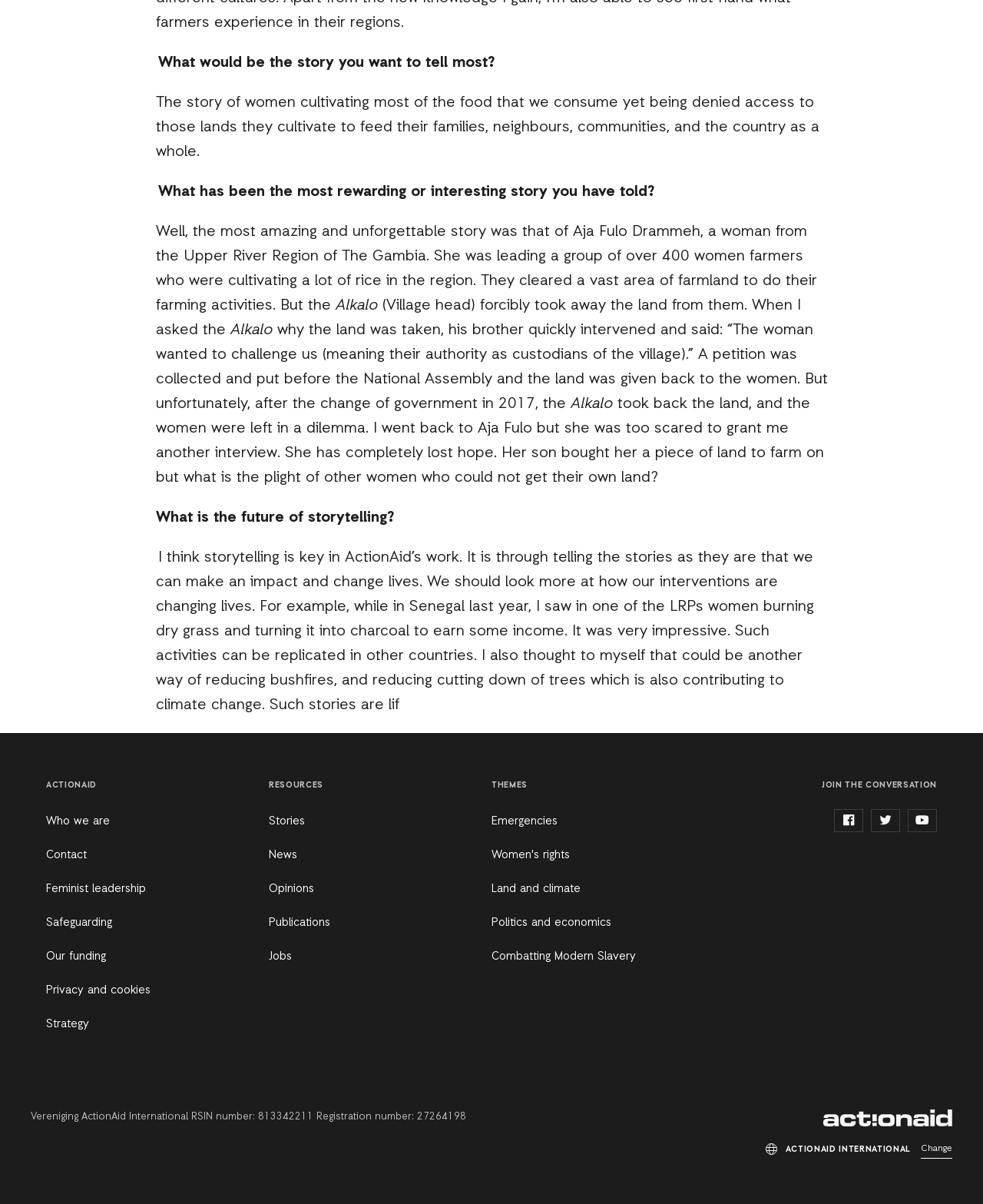Using the given description, provide the bounding box coordinates formatted as (top-left x, top-left y, bottom-right x, bottom-right y), with all values being floating point numbers between 0 and 1. Description: Feminist leadership

[0.047, 0.732, 0.148, 0.745]